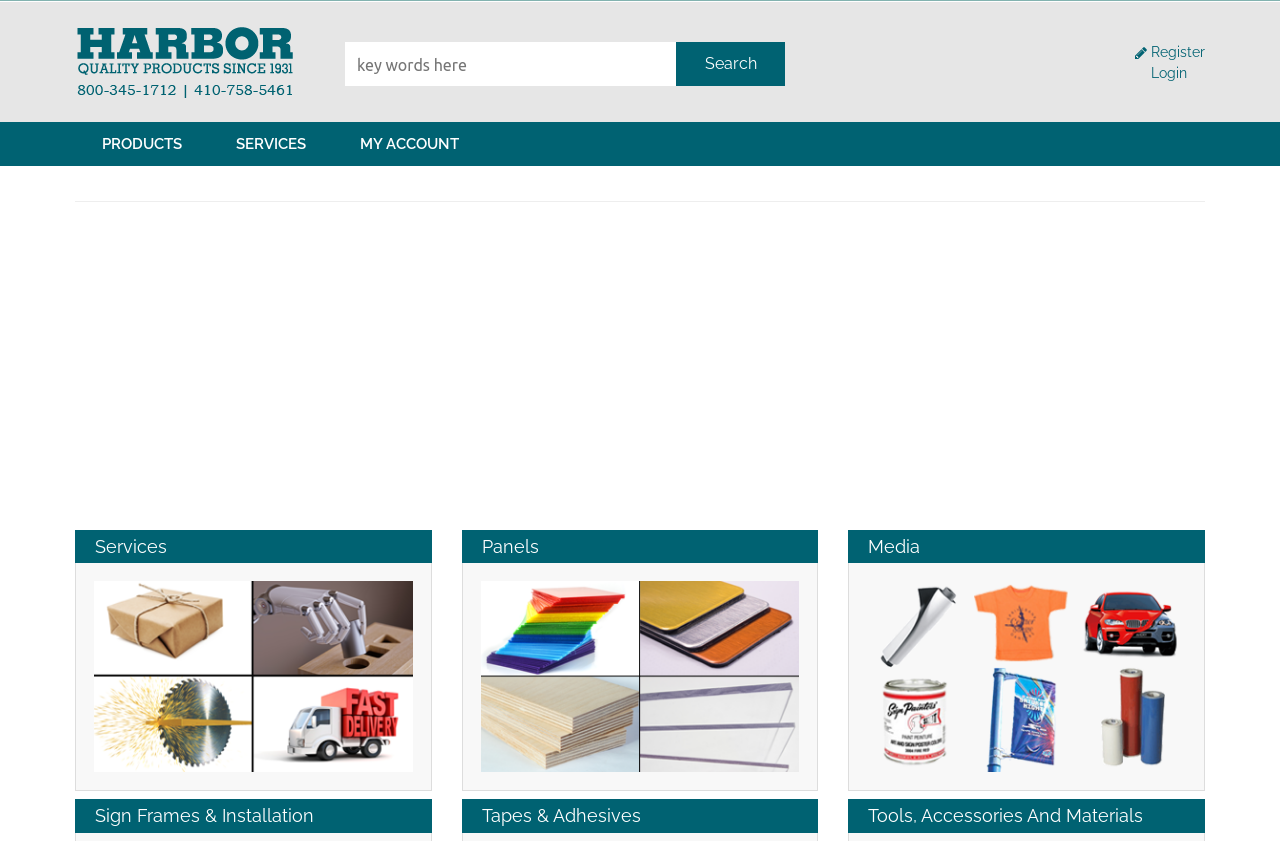Respond with a single word or phrase to the following question: What is the last category listed under services?

Tools, Accessories And Materials